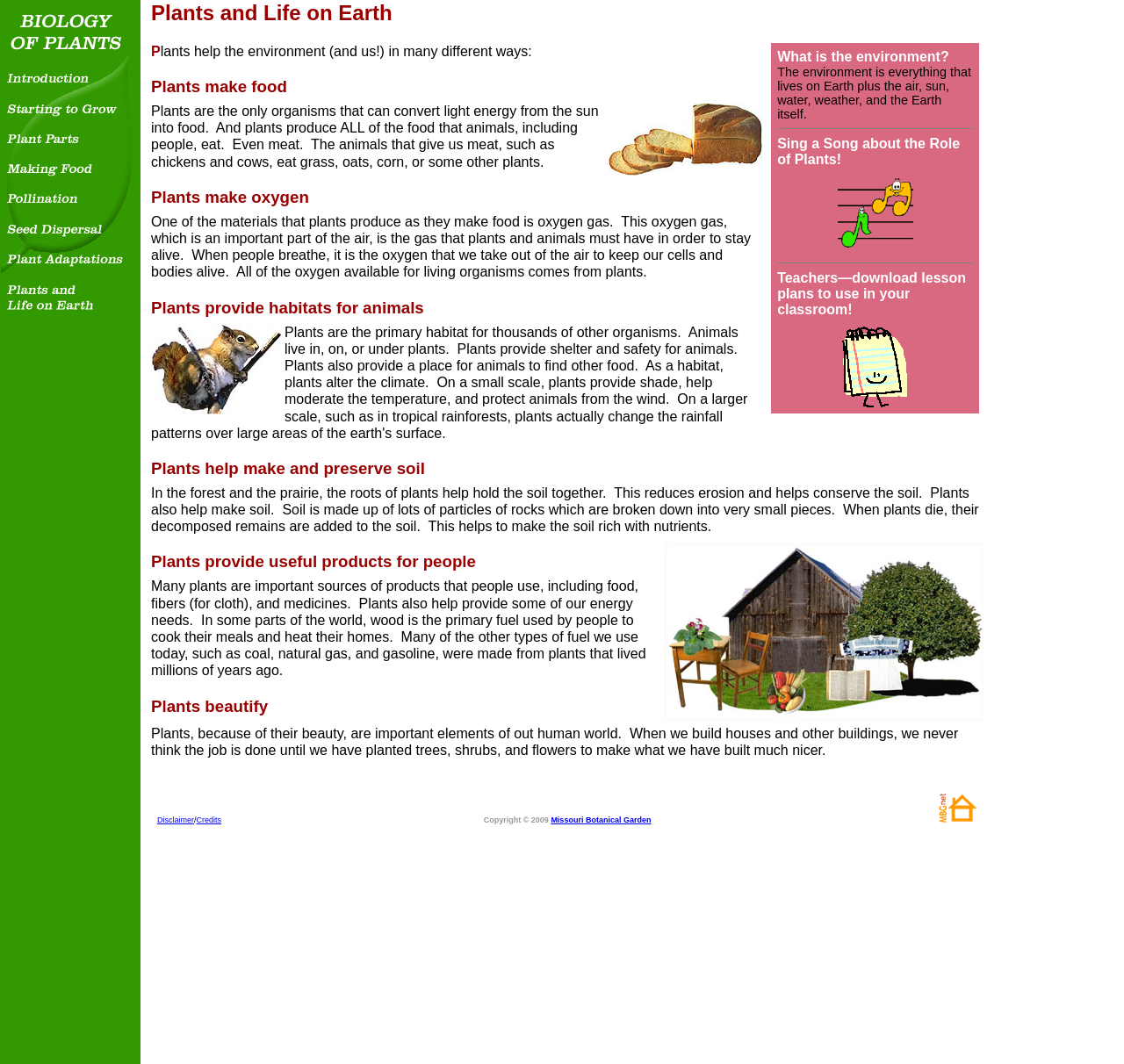Highlight the bounding box coordinates of the element that should be clicked to carry out the following instruction: "Download 'Lesson Plans'". The coordinates must be given as four float numbers ranging from 0 to 1, i.e., [left, top, right, bottom].

[0.749, 0.371, 0.808, 0.385]